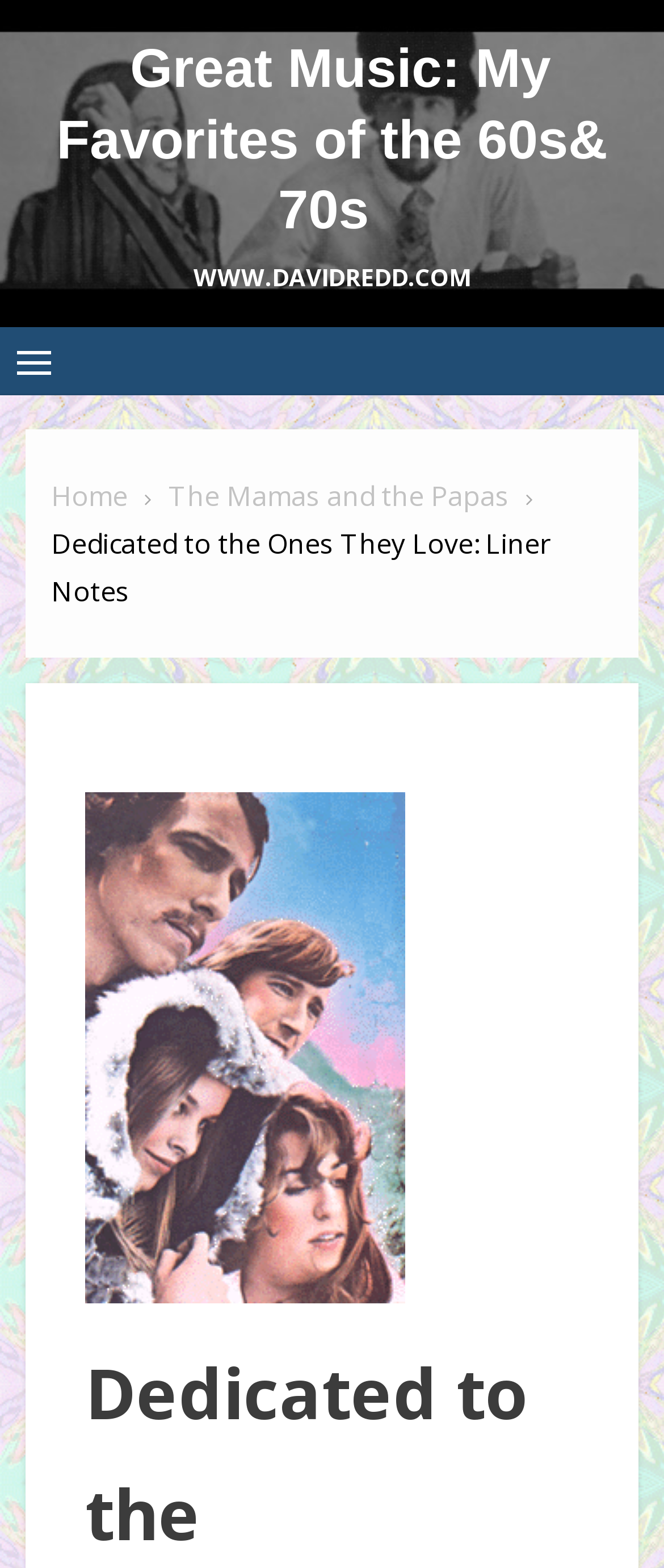Locate the bounding box of the UI element described in the following text: "title="Menu"".

[0.0, 0.208, 0.103, 0.252]